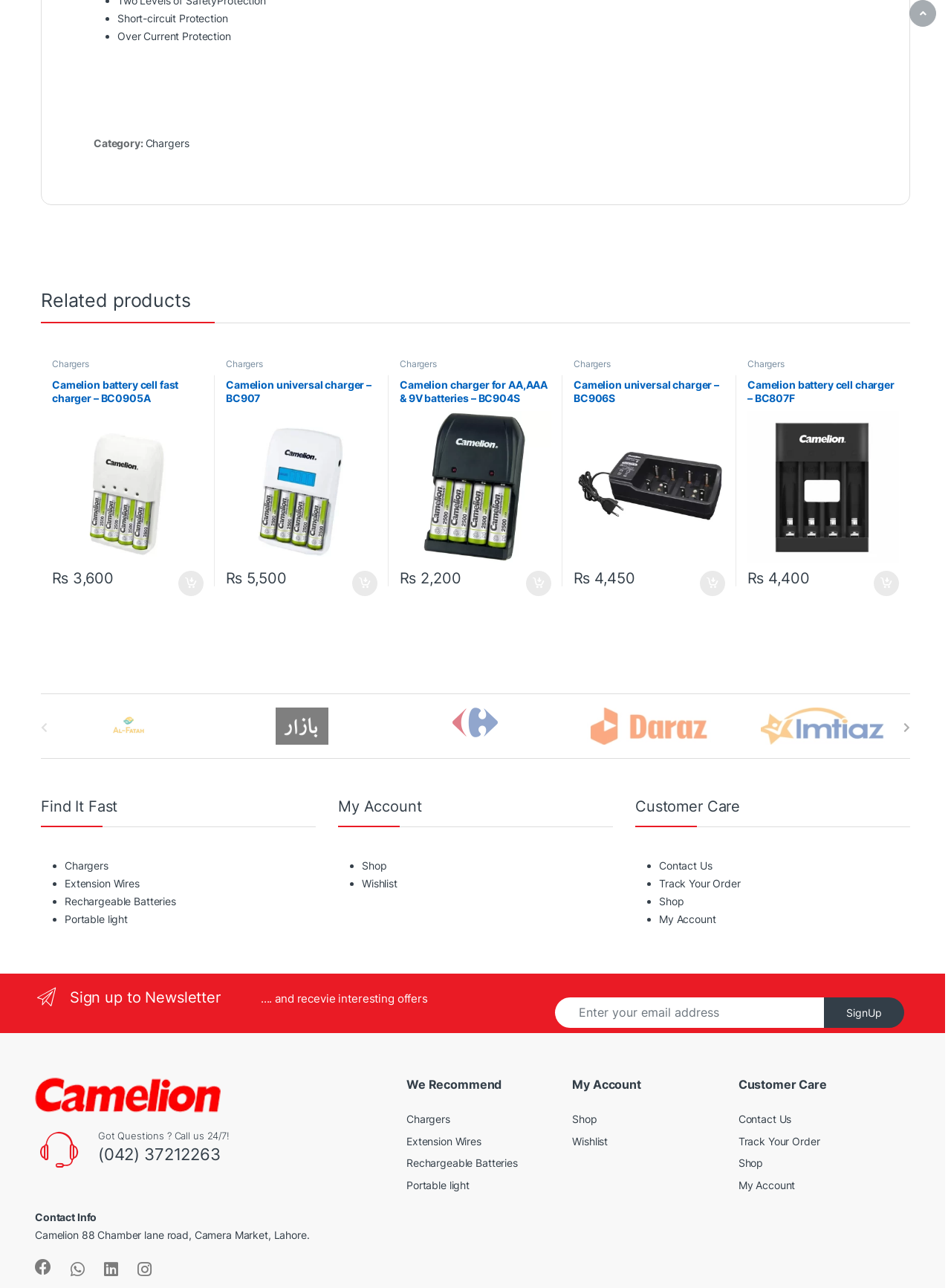Please answer the following question using a single word or phrase: 
What is the purpose of the buttons with '' and '' icons?

Navigation